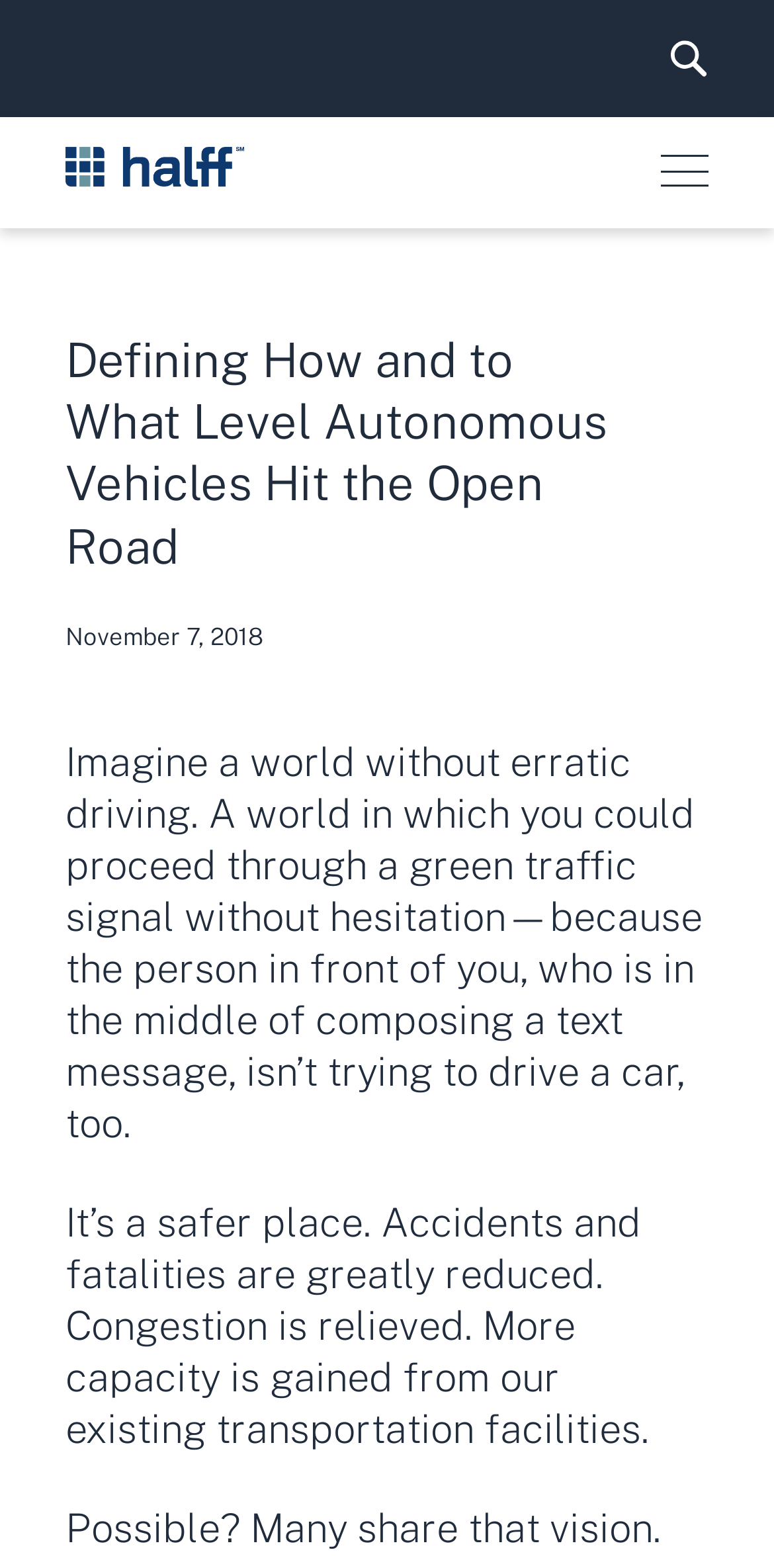Give a detailed explanation of the elements present on the webpage.

The webpage is about autonomous vehicles, with a focus on defining how and to what level they operate. At the top right corner, there is an image with a description, accompanied by a link. On the top left, there is a logo of "Halff" with a link, and below it, a heading that matches the title of the webpage. 

Below the heading, there is a publication date, "November 7, 2018". The main content of the webpage consists of three paragraphs of text. The first paragraph describes a hypothetical scenario where erratic driving is eliminated, and the roads are safer. The second paragraph elaborates on the benefits of this scenario, including reduced accidents and fatalities, relieved congestion, and increased capacity of transportation facilities. The third paragraph is a brief statement expressing the shared vision of many people for this hypothetical scenario.

On the top, there are three links: "News & Insights" and "Careers" spanning the entire width of the page, and a button on the top right corner.